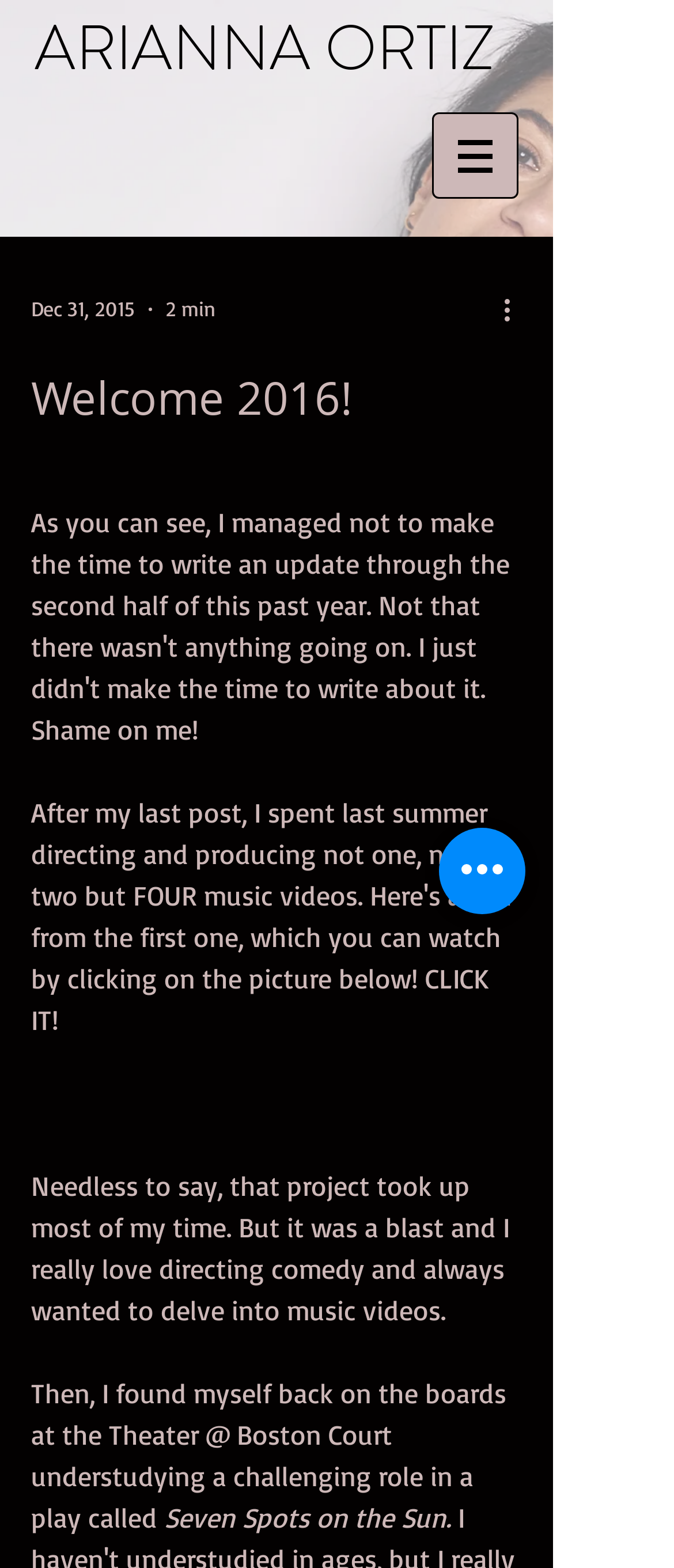Answer the question with a brief word or phrase:
What is the role mentioned in the page?

understudying a challenging role